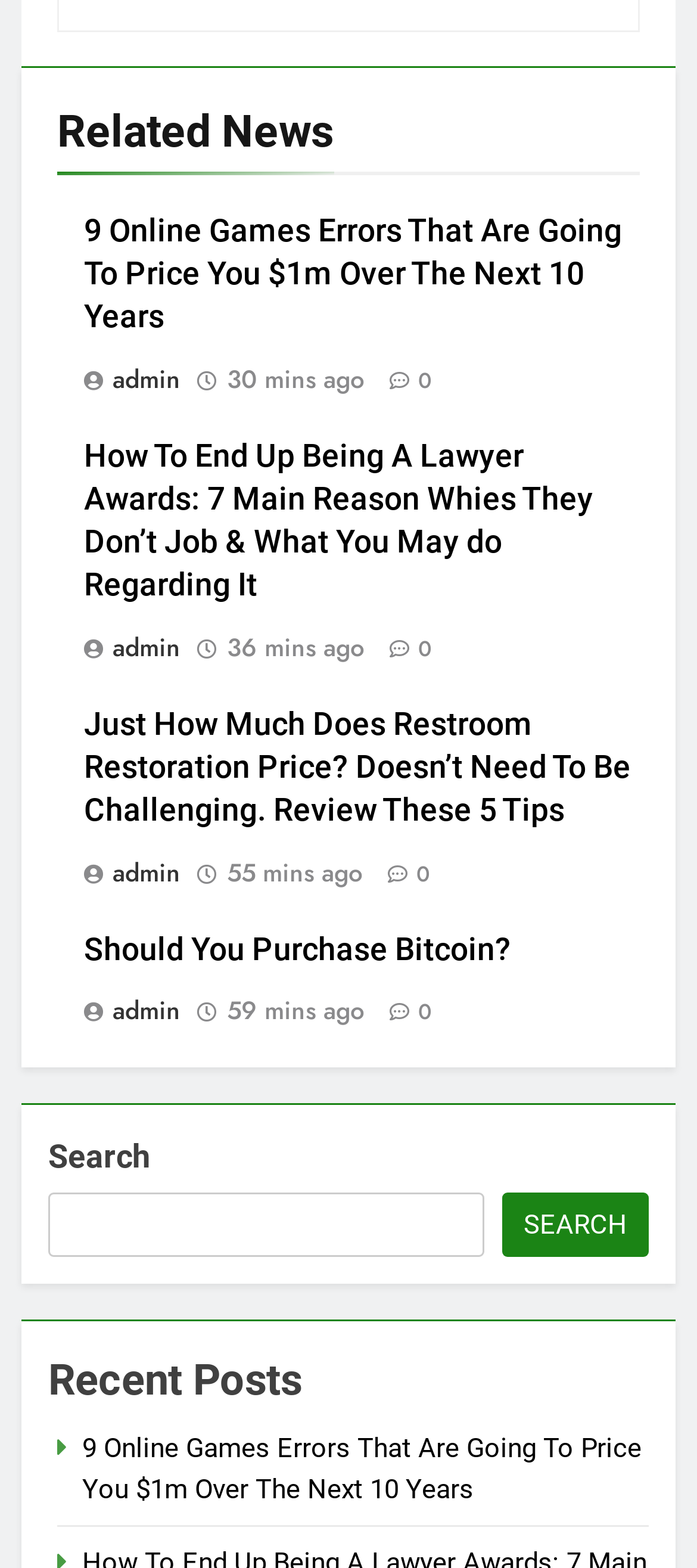Please determine the bounding box coordinates of the clickable area required to carry out the following instruction: "Check the time of the article about becoming a lawyer". The coordinates must be four float numbers between 0 and 1, represented as [left, top, right, bottom].

[0.326, 0.401, 0.523, 0.424]